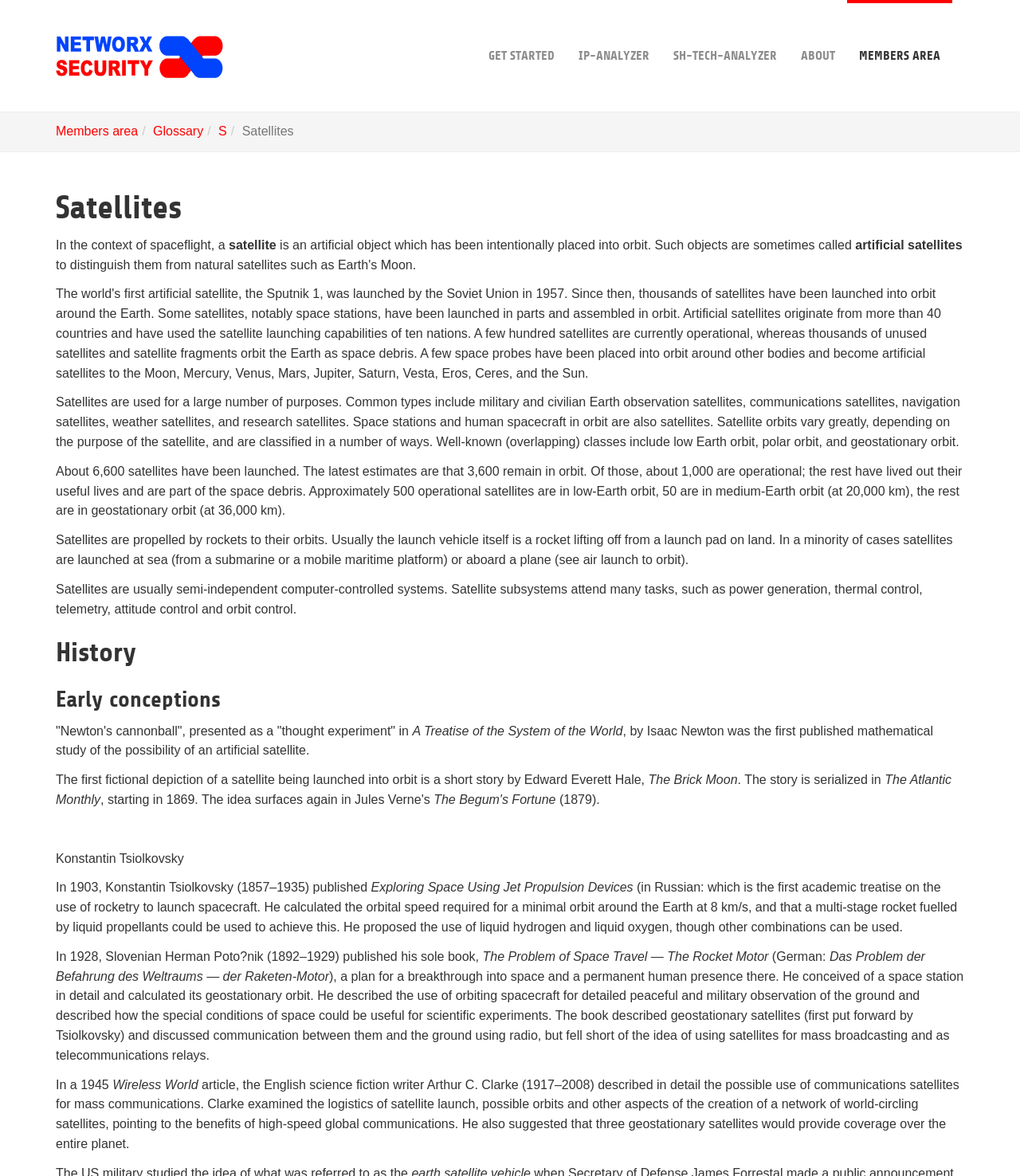Respond to the question below with a concise word or phrase:
What is the purpose of satellites?

Various purposes